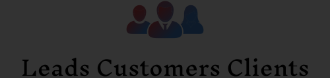Create an extensive caption that includes all significant details of the image.

The image prominently features the phrase "Leads Customers Clients" accompanied by stylized icons representing diverse figures. This visual is designed to symbolize the key focus of lead generation strategies discussed in the context of the article titled "How To Get Clients For Seo: 13 Simple Strategies (2024)." It effectively conveys the theme of attracting clients and building customer relationships, which is essential for business growth in the competitive SEO landscape. This graphic serves as a compelling introduction to the strategies intended to enhance client engagement and conversion.